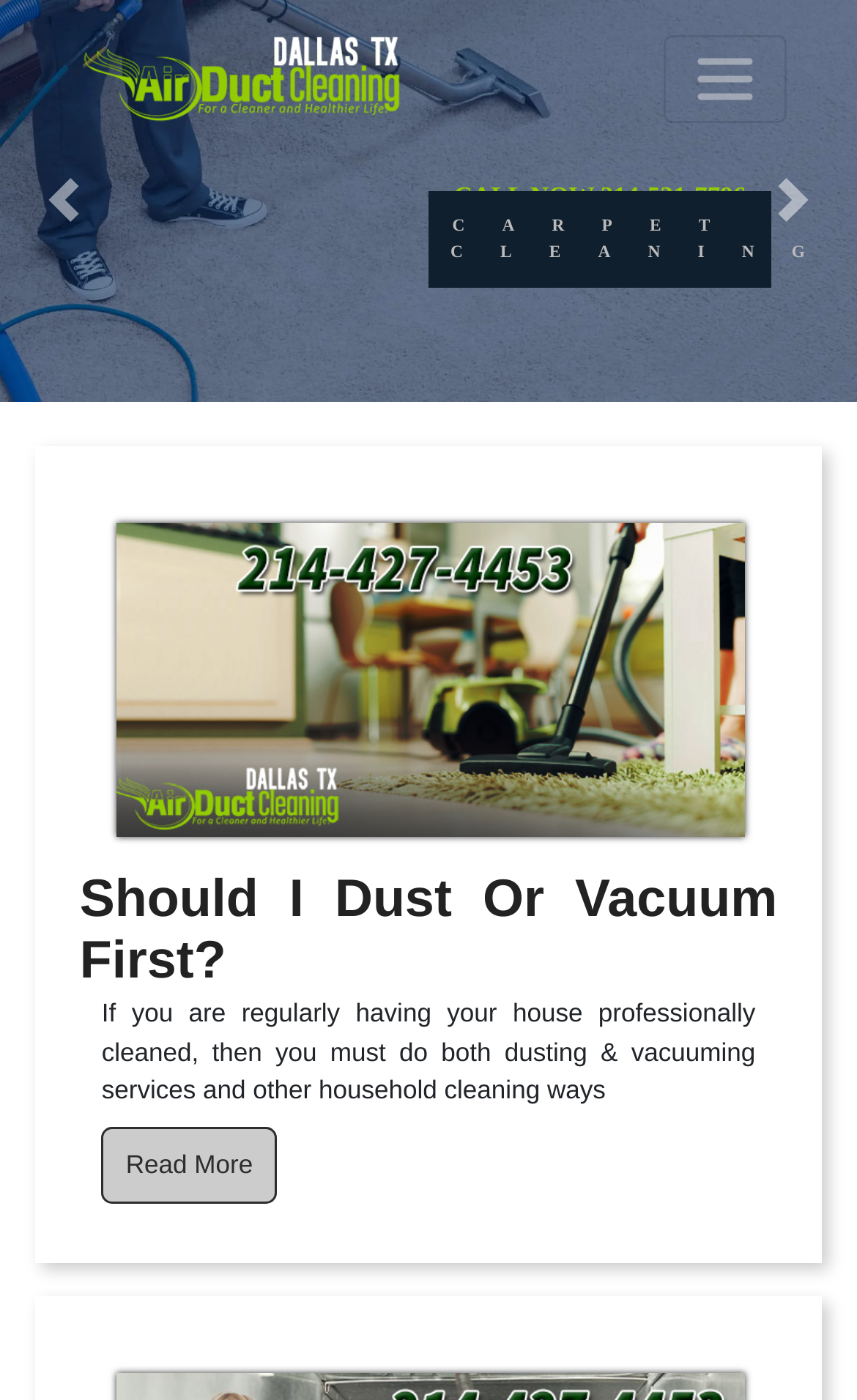What is the purpose of the toggle navigation button?
Please provide a single word or phrase answer based on the image.

To control the navbar